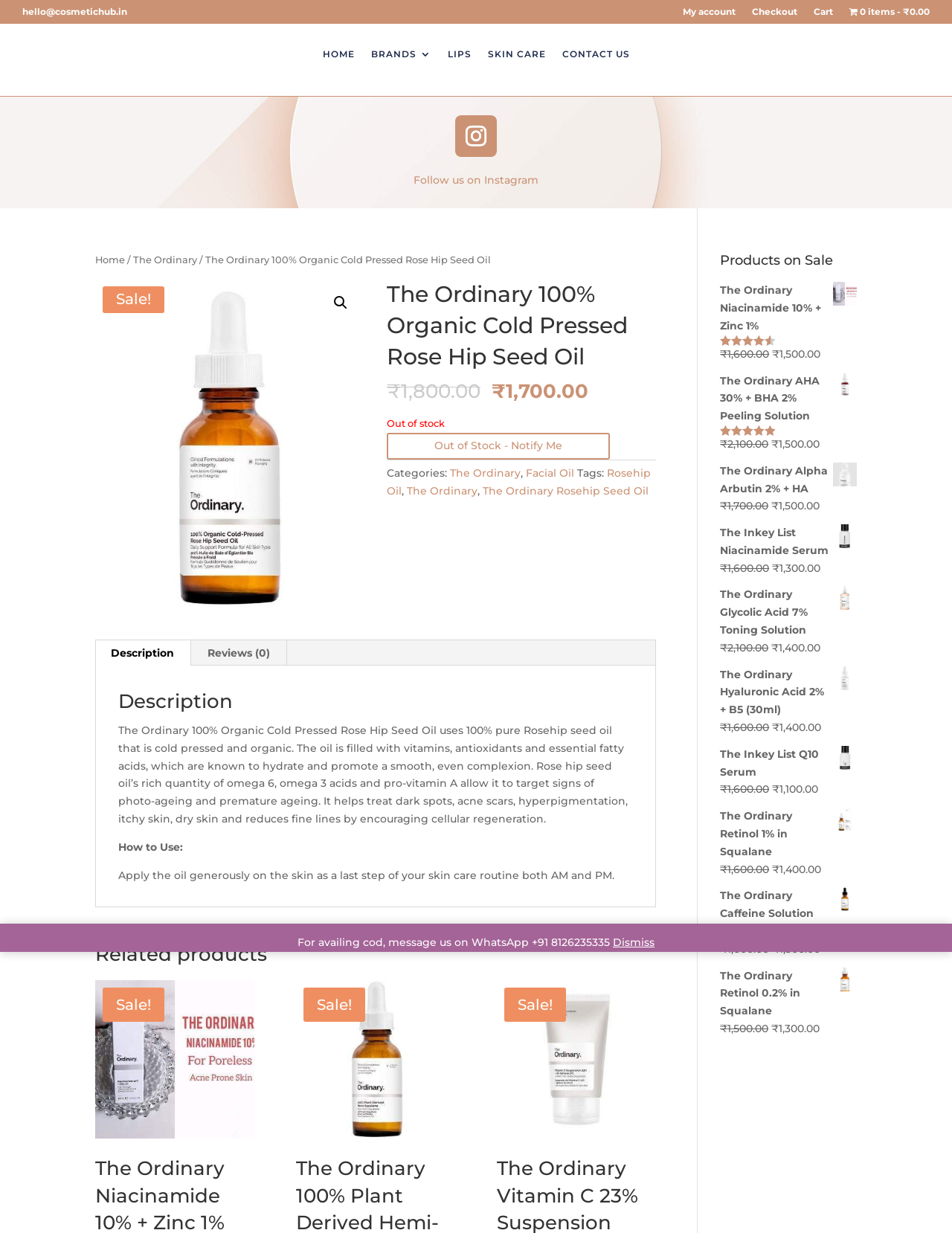Provide a thorough description of the webpage's content and layout.

This webpage is about a product called "The Ordinary 100% Organic Cold Pressed Rose Hip Seed Oil" on an e-commerce website called Cosmetic Hub. At the top of the page, there is a navigation menu with links to "HOME", "BRANDS", "LIPS", "SKIN CARE", and "CONTACT US". Below the navigation menu, there is a search bar and a cart icon with a "0 items - ₹0.00" label.

The product information section is divided into two parts. On the left side, there is a large image of the product, and on the right side, there is a description of the product, including its price (₹1,700.00) and a "Out of stock" label with a "Notify Me" button. Below the product description, there are links to related categories, such as "The Ordinary" and "Facial Oil", and tags, including "Rosehip Oil" and "The Ordinary Rosehip Seed Oil".

Below the product information section, there is a tab list with two tabs: "Description" and "Reviews (0)". The "Description" tab is selected by default, and it displays a detailed description of the product, including its benefits, ingredients, and usage instructions.

Further down the page, there is a section titled "Related products" with a list of four products, each with an image, a title, and a price. The products are "The Ordinary 100% Plant Derived Hemi-Squalane", "The Ordinary Niacinamide 10% + Zinc 1%", "The Ordinary AHA 30% + BHA 2% Peeling Solution", and "The Ordinary Alpha Arbutin 2% + HA".

Finally, there is a section titled "Products on Sale" with a list of five products, each with an image, a title, and a price. The products are "The Ordinary Niacinamide 10% + Zinc 1%", "The Ordinary AHA 30% + BHA 2% Peeling Solution", "The Ordinary Alpha Arbutin 2% + HA", "The Inkey List Niacinamide Serum", and "The Ordinary Glycolic Acid 7% Toning Solution".